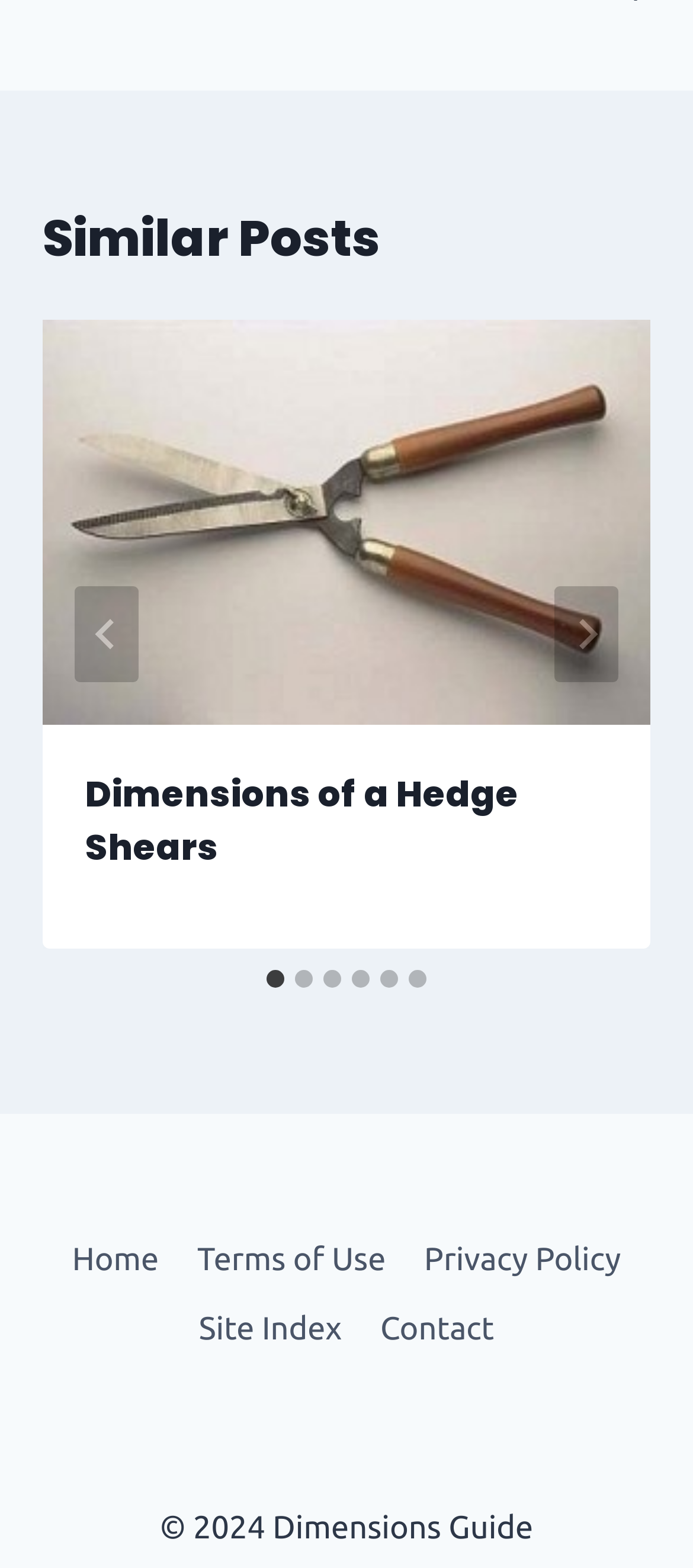What is the purpose of the 'Go to last slide' button?
Based on the visual, give a brief answer using one word or a short phrase.

To navigate to the last slide